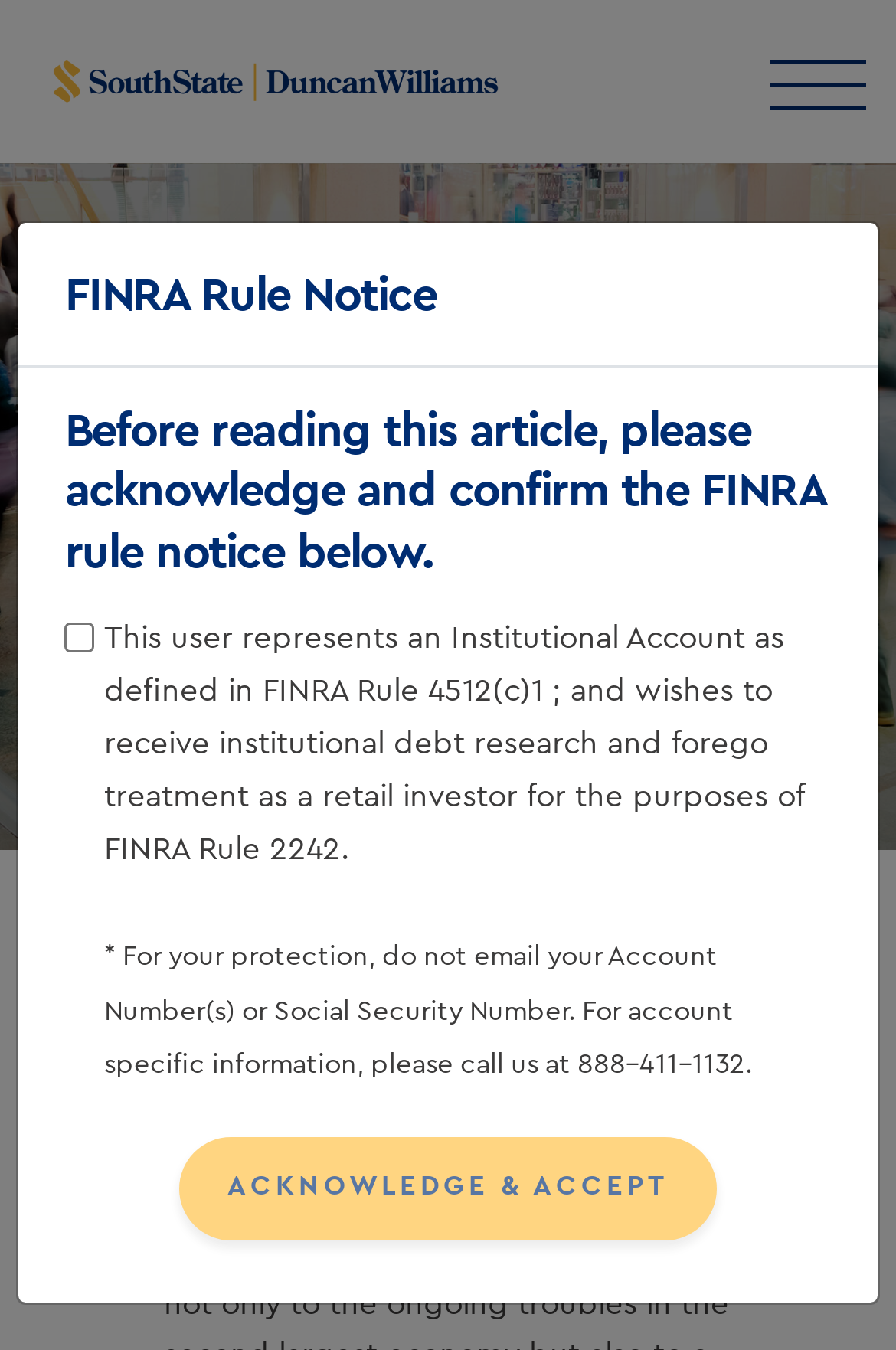Using the element description: "Strategy", determine the bounding box coordinates for the specified UI element. The coordinates should be four float numbers between 0 and 1, [left, top, right, bottom].

[0.0, 0.223, 1.0, 0.31]